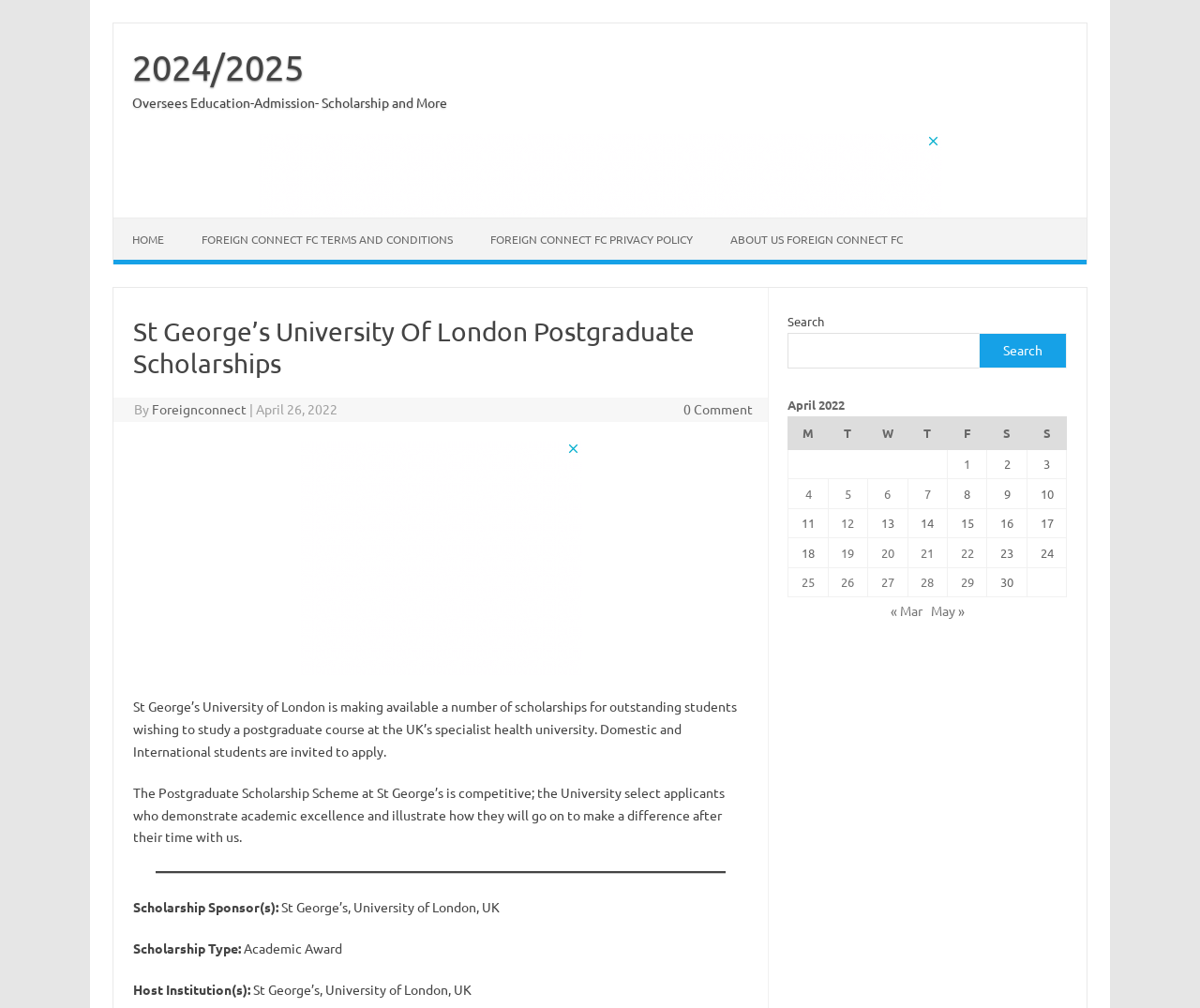Identify and provide the main heading of the webpage.

St George’s University Of London Postgraduate Scholarships